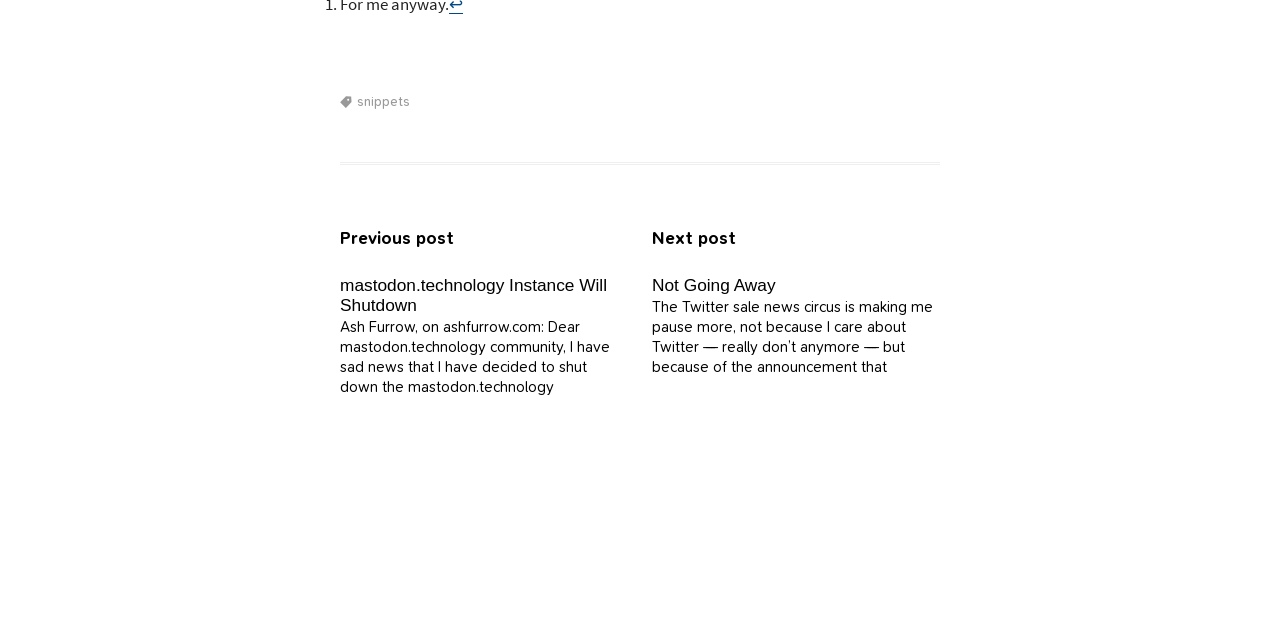Locate the bounding box of the user interface element based on this description: "snippets".

[0.266, 0.148, 0.321, 0.171]